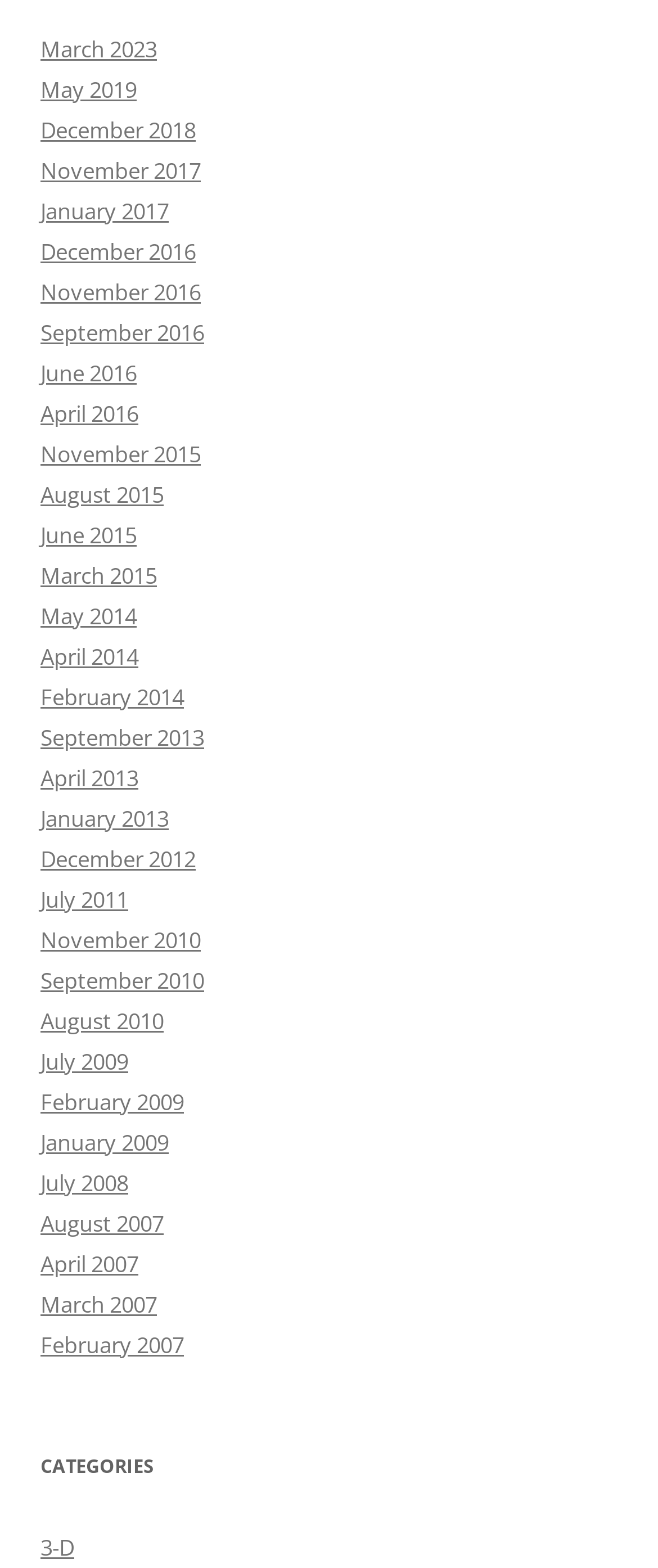Please determine the bounding box coordinates of the element to click on in order to accomplish the following task: "Go to ABOUT page". Ensure the coordinates are four float numbers ranging from 0 to 1, i.e., [left, top, right, bottom].

None